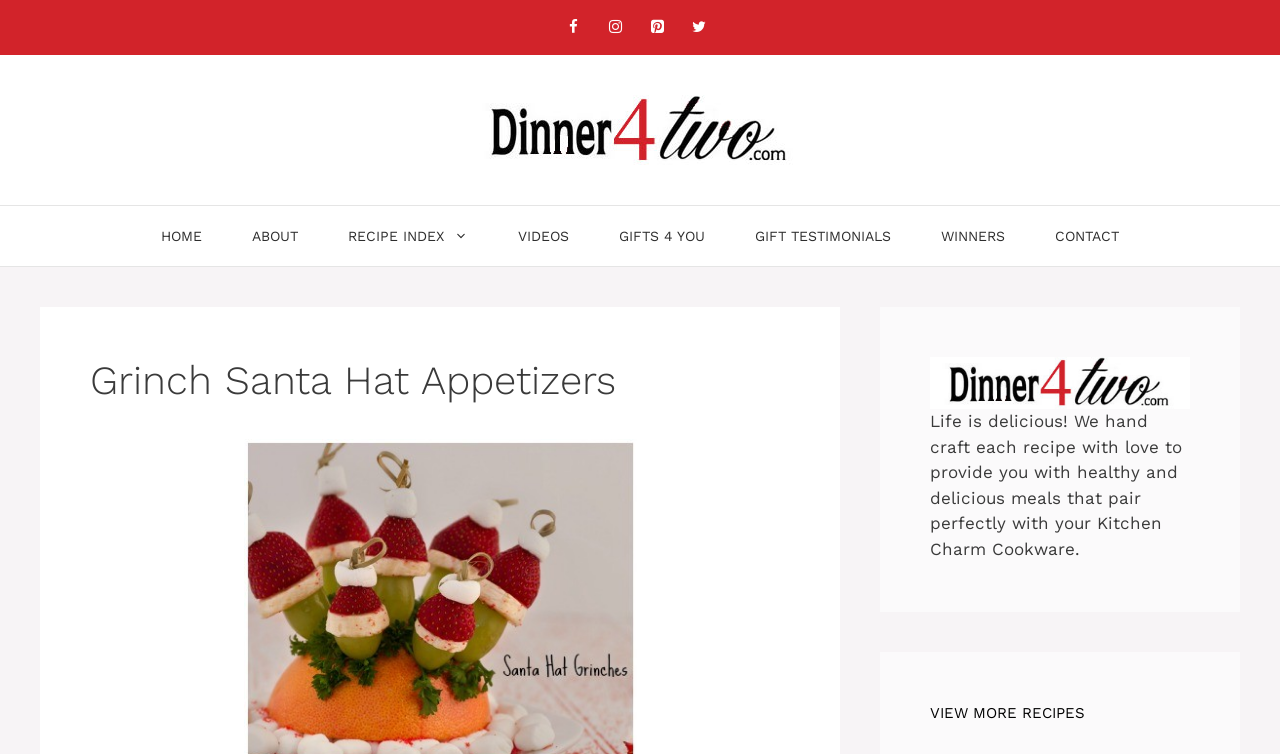Provide a brief response using a word or short phrase to this question:
What social media platforms are linked on the website?

Facebook, Instagram, Pinterest, Twitter